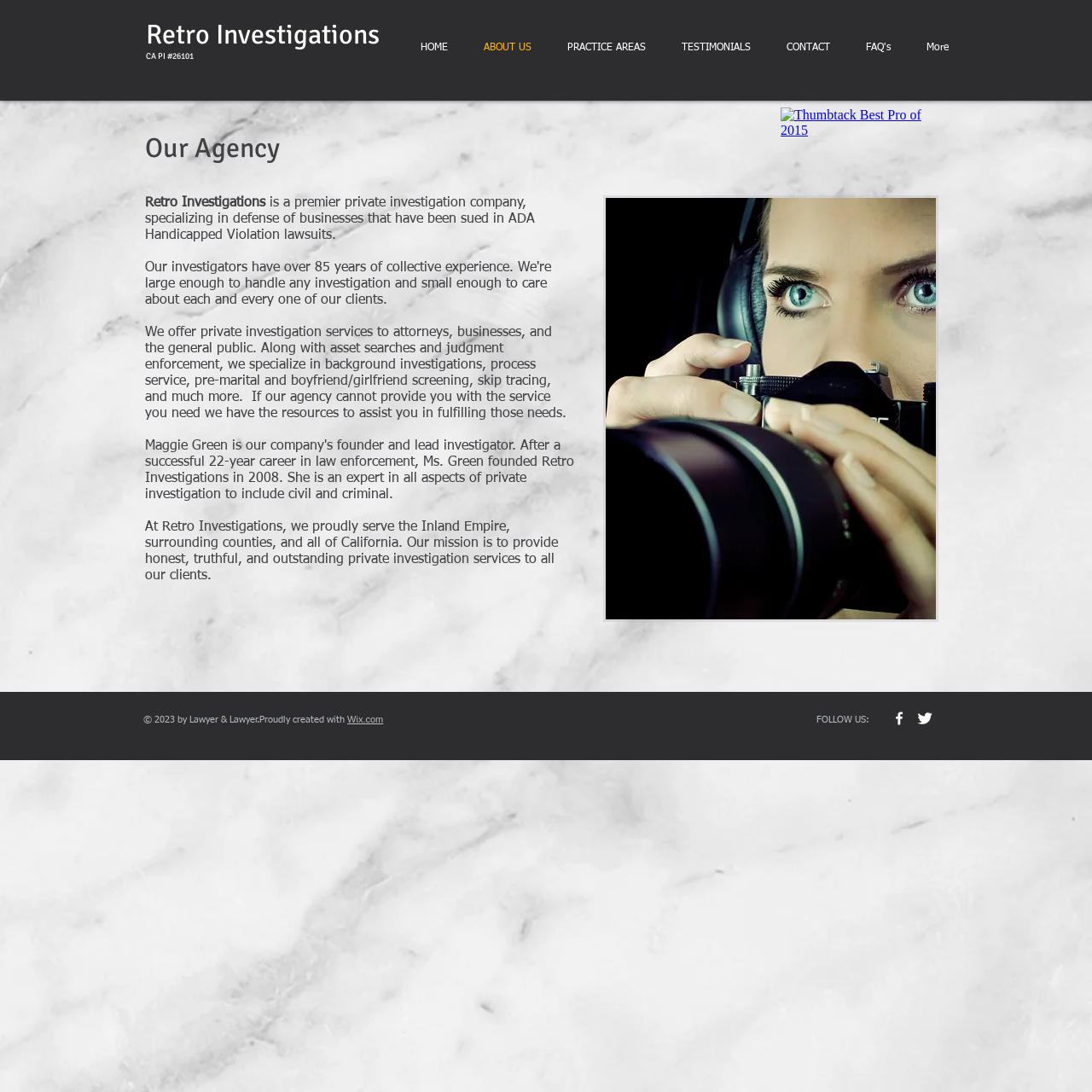What is the location served by Retro Investigations?
Give a detailed explanation using the information visible in the image.

The location served by Retro Investigations can be found in the StaticText element 'At Retro Investigations, we proudly serve the Inland Empire, surrounding counties, and all of California. Our mission is to provide honest, truthful, and outstanding private investigation services to all our clients.' with bounding box coordinates [0.133, 0.477, 0.511, 0.534].